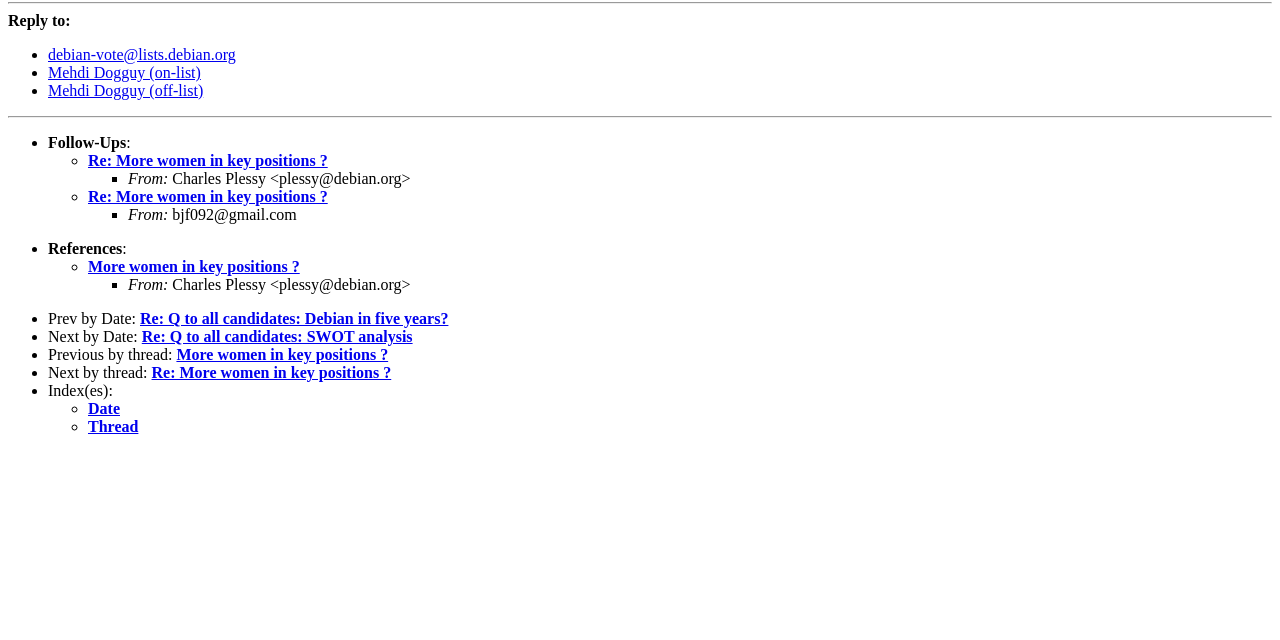Using the given element description, provide the bounding box coordinates (top-left x, top-left y, bottom-right x, bottom-right y) for the corresponding UI element in the screenshot: Mehdi Dogguy (on-list)

[0.038, 0.1, 0.157, 0.126]